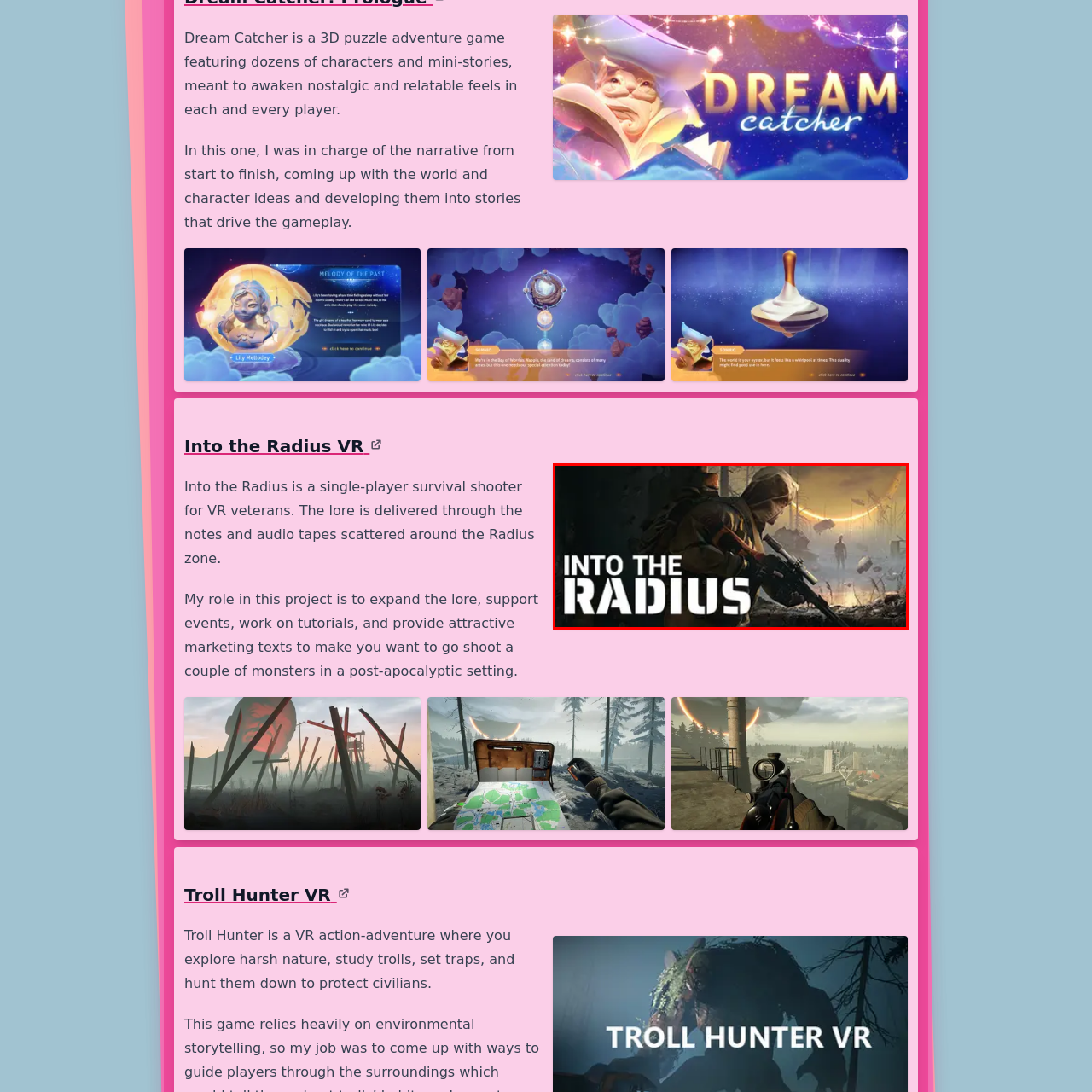What is the character equipped with?
Study the image within the red bounding box and deliver a detailed answer.

The caption states that the character is 'equipped with a rifle', indicating that the character is holding a rifle as a weapon.